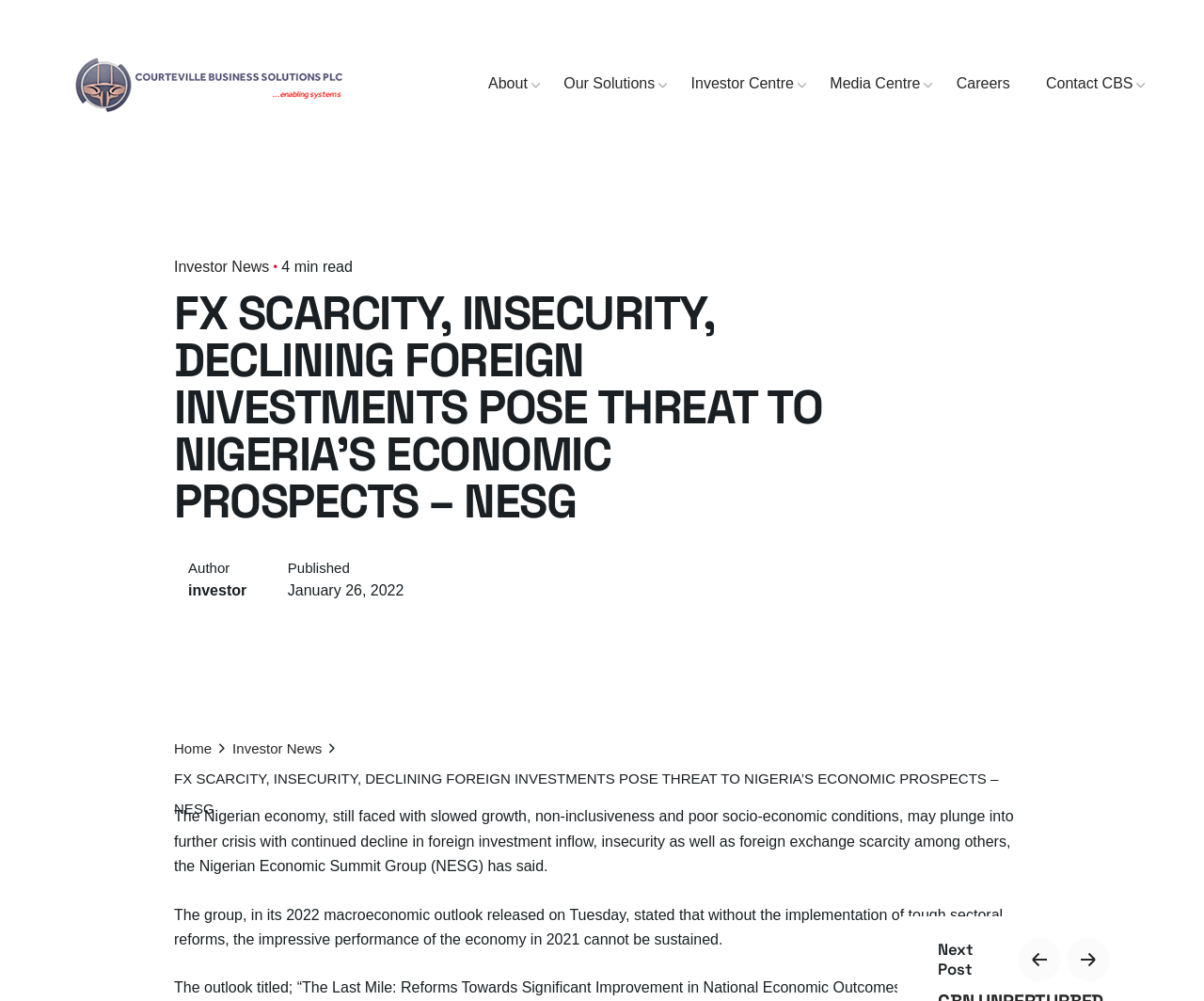What is the date of publication of the article?
Answer the question with as much detail as possible.

The article mentions the date of publication as 'January 26, 2022' which is provided in the 'Published' section.